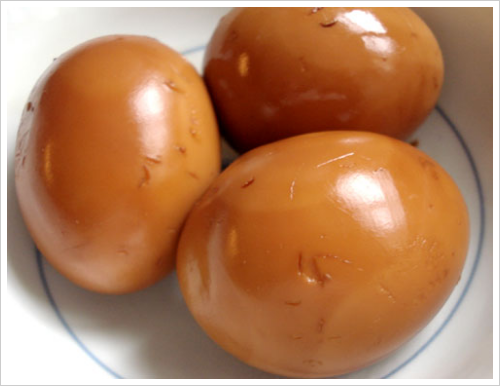What is the background of the image?
Using the screenshot, give a one-word or short phrase answer.

neutral